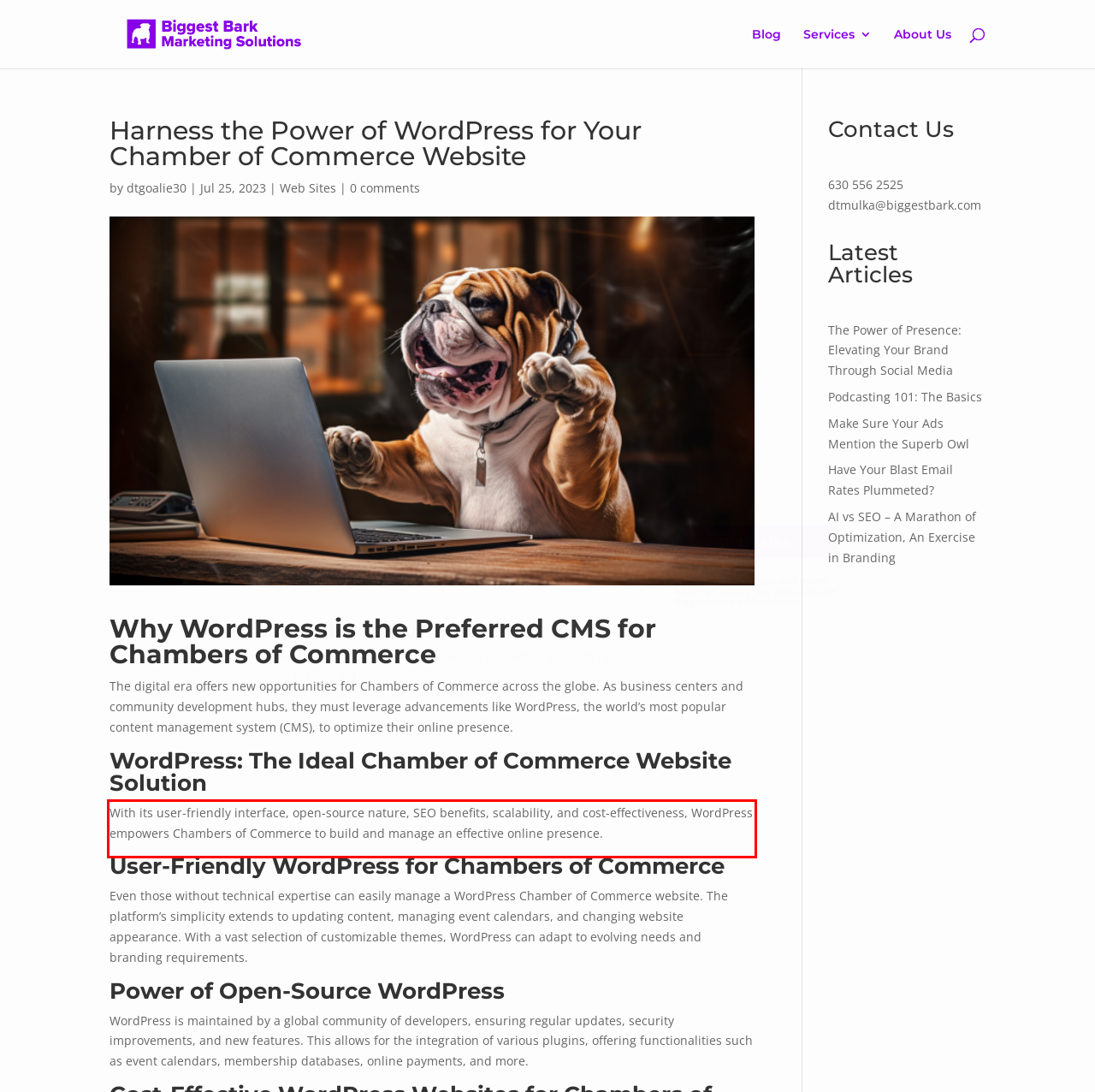You are presented with a screenshot containing a red rectangle. Extract the text found inside this red bounding box.

With its user-friendly interface, open-source nature, SEO benefits, scalability, and cost-effectiveness, WordPress empowers Chambers of Commerce to build and manage an effective online presence.